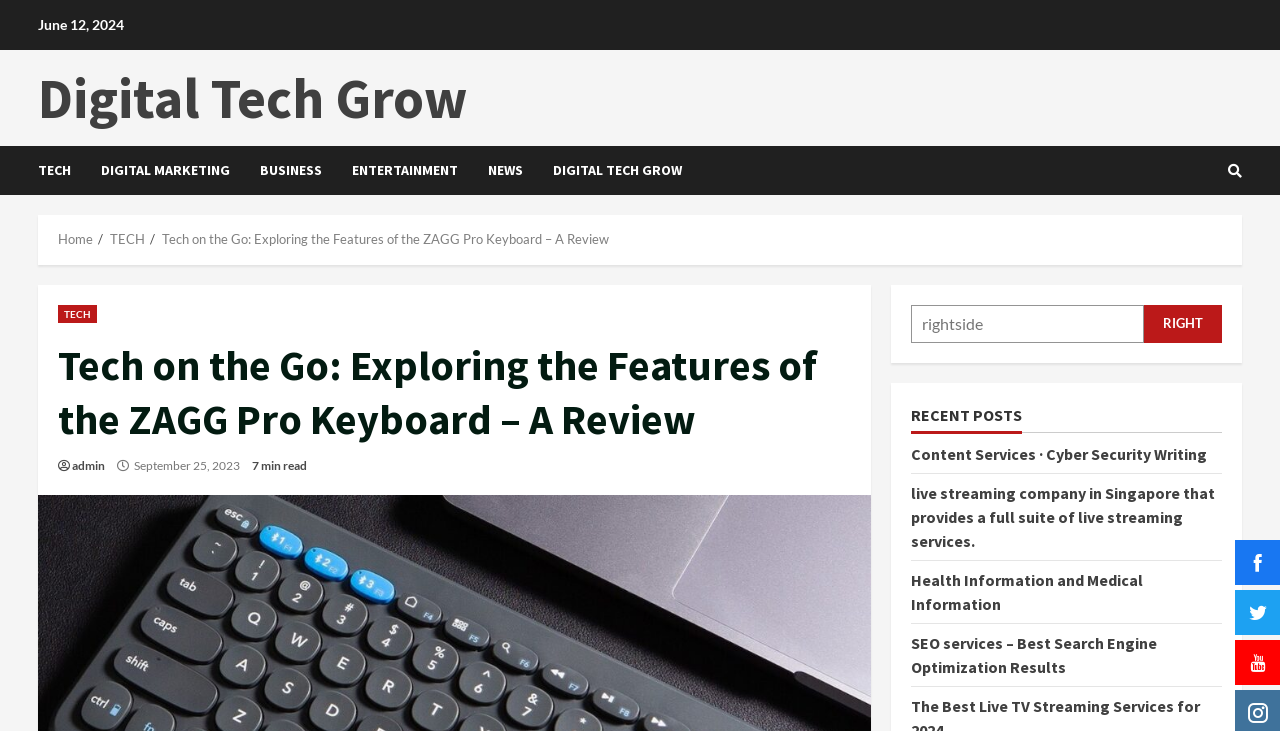Extract the bounding box coordinates for the HTML element that matches this description: "Digital Tech Grow". The coordinates should be four float numbers between 0 and 1, i.e., [left, top, right, bottom].

[0.03, 0.086, 0.365, 0.182]